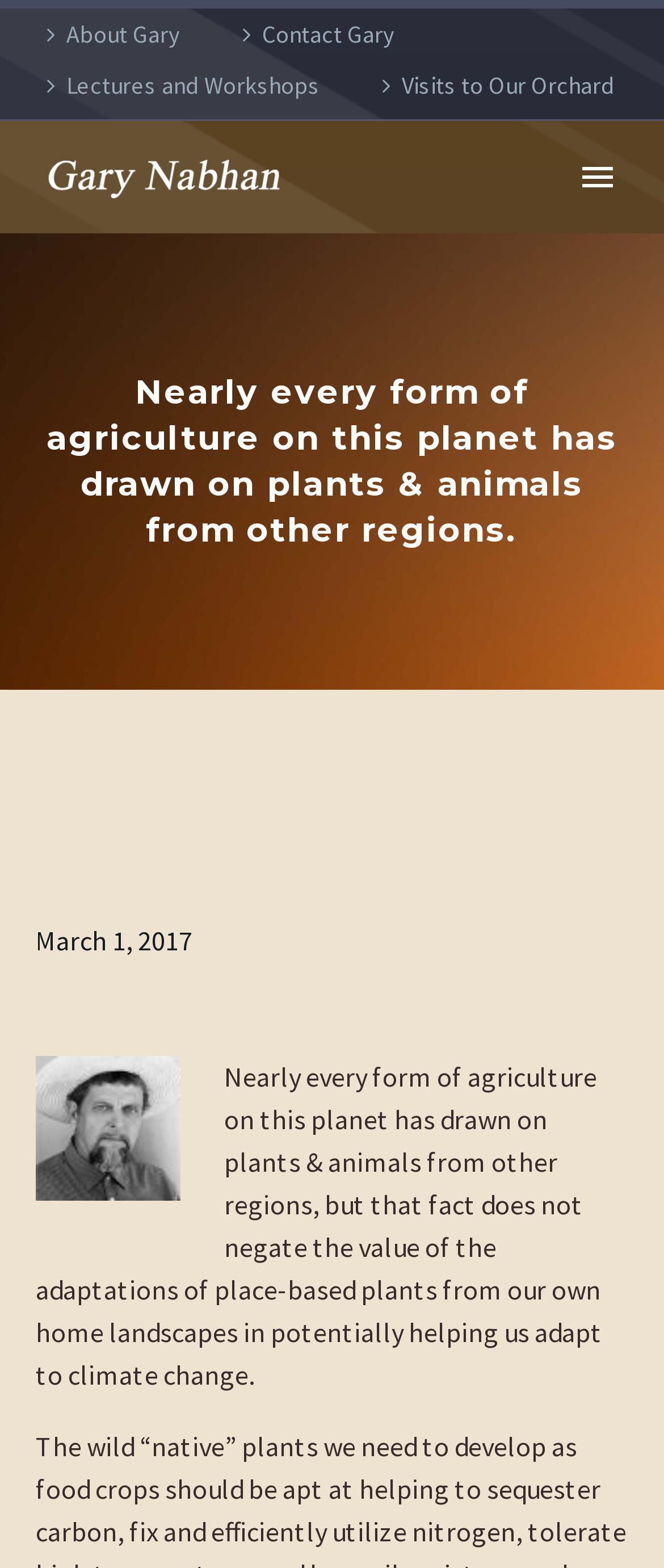Find the bounding box coordinates for the area that must be clicked to perform this action: "Read the News".

[0.056, 0.276, 0.944, 0.332]